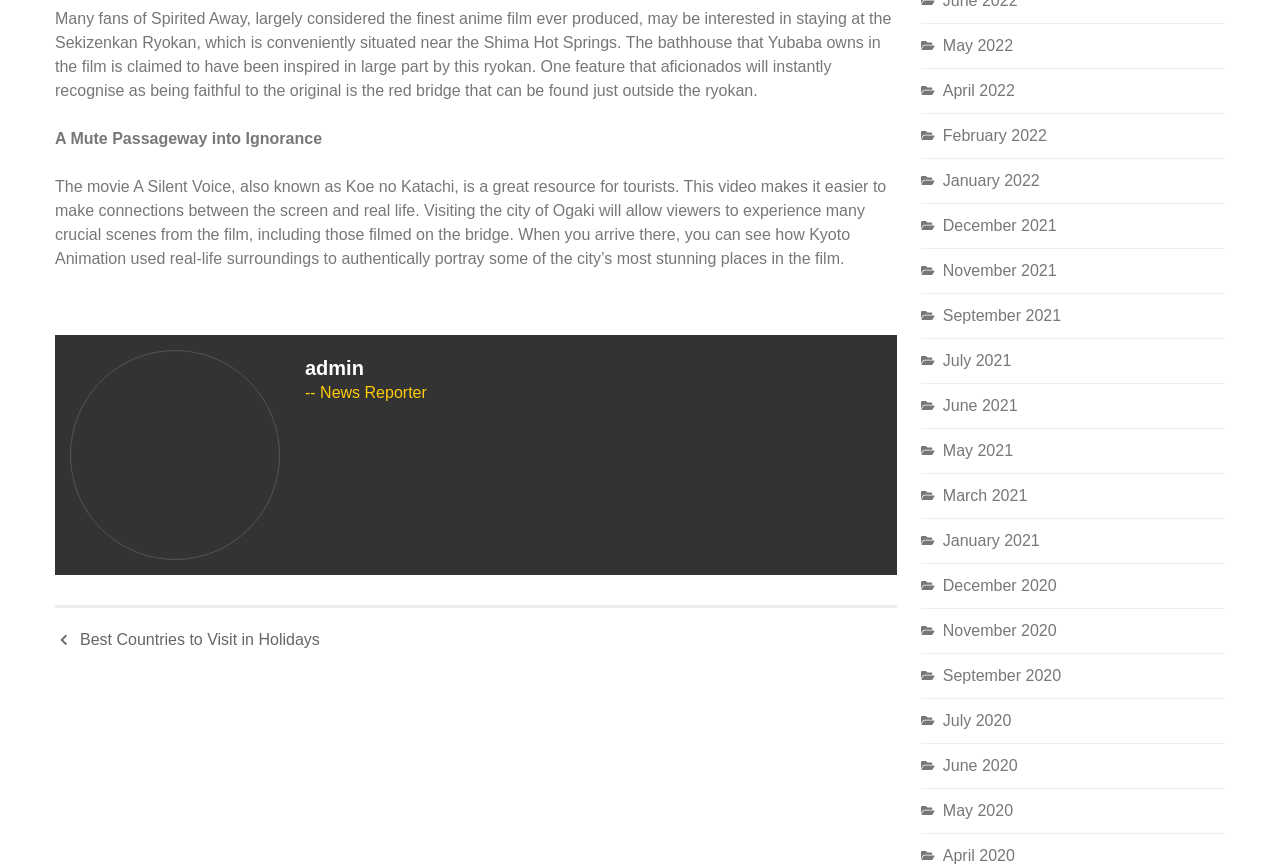What is the name of the movie that features a bridge in Ogaki?
Answer briefly with a single word or phrase based on the image.

A Silent Voice